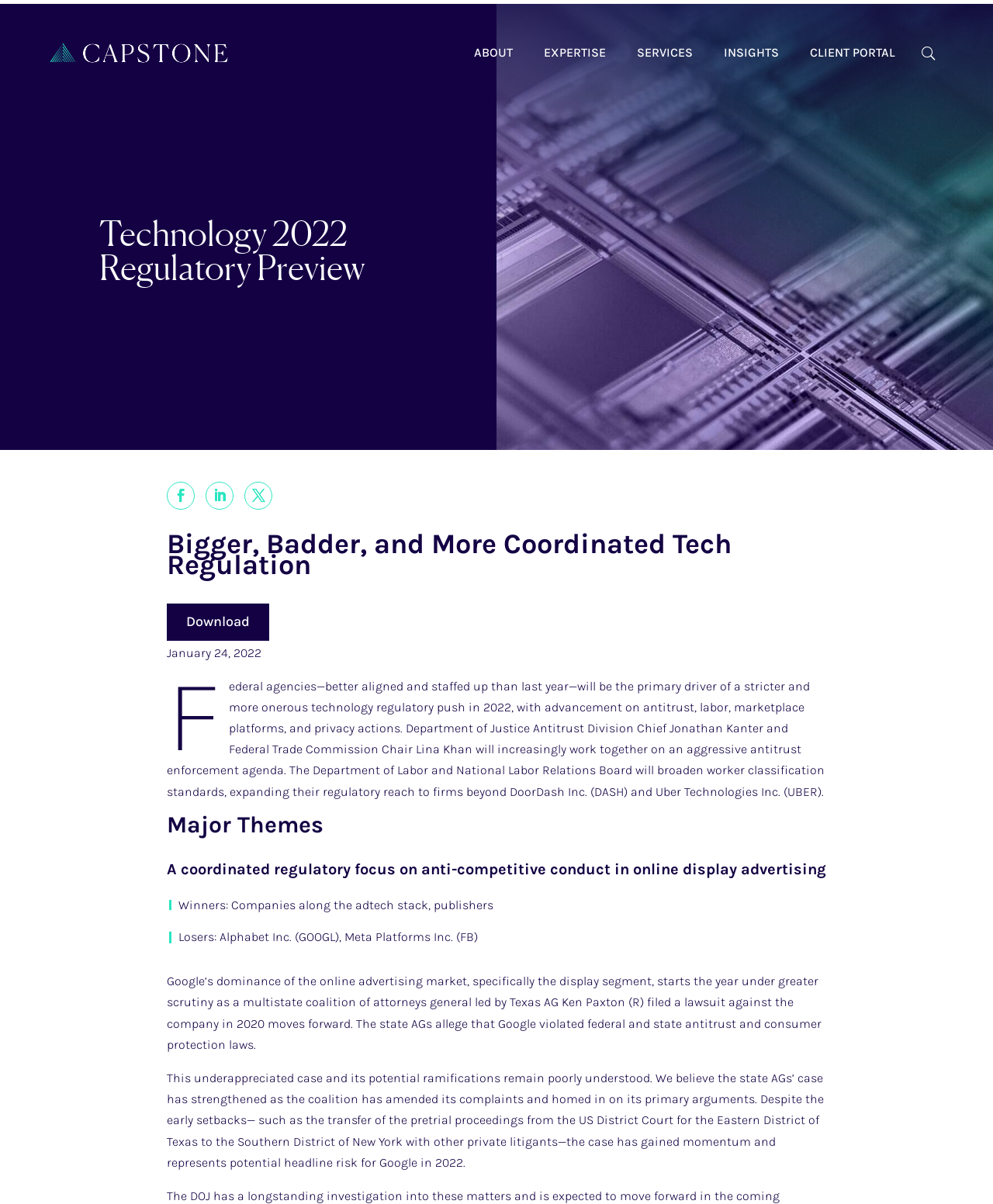What is the potential headline risk for Google in 2022? Please answer the question using a single word or phrase based on the image.

State AGs' case